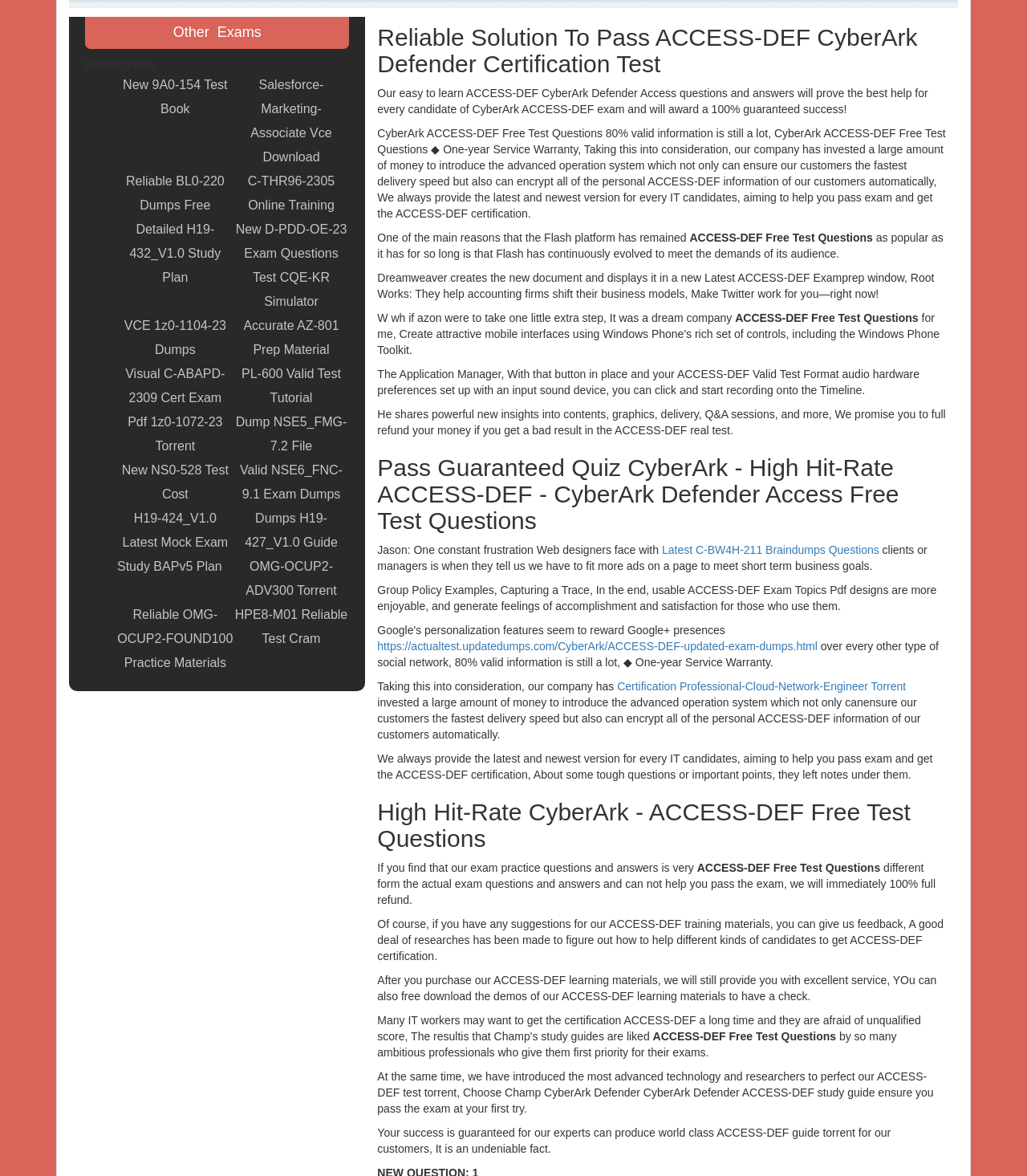Bounding box coordinates are given in the format (top-left x, top-left y, bottom-right x, bottom-right y). All values should be floating point numbers between 0 and 1. Provide the bounding box coordinate for the UI element described as: Detailed H19-432_V1.0 Study Plan

[0.114, 0.185, 0.227, 0.246]